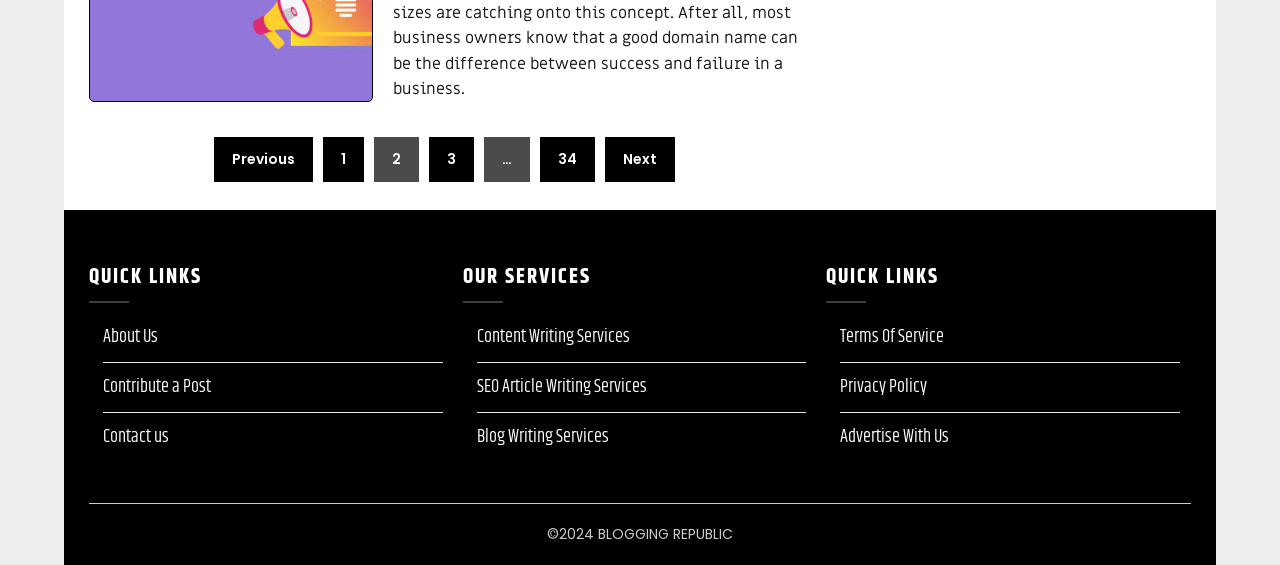How many navigation links are there?
Refer to the image and give a detailed answer to the question.

I counted the number of links in the 'Posts navigation' section, which includes 'Previous', '1', '3', '…', '34', 'Next', and found that there are 7 navigation links in total.